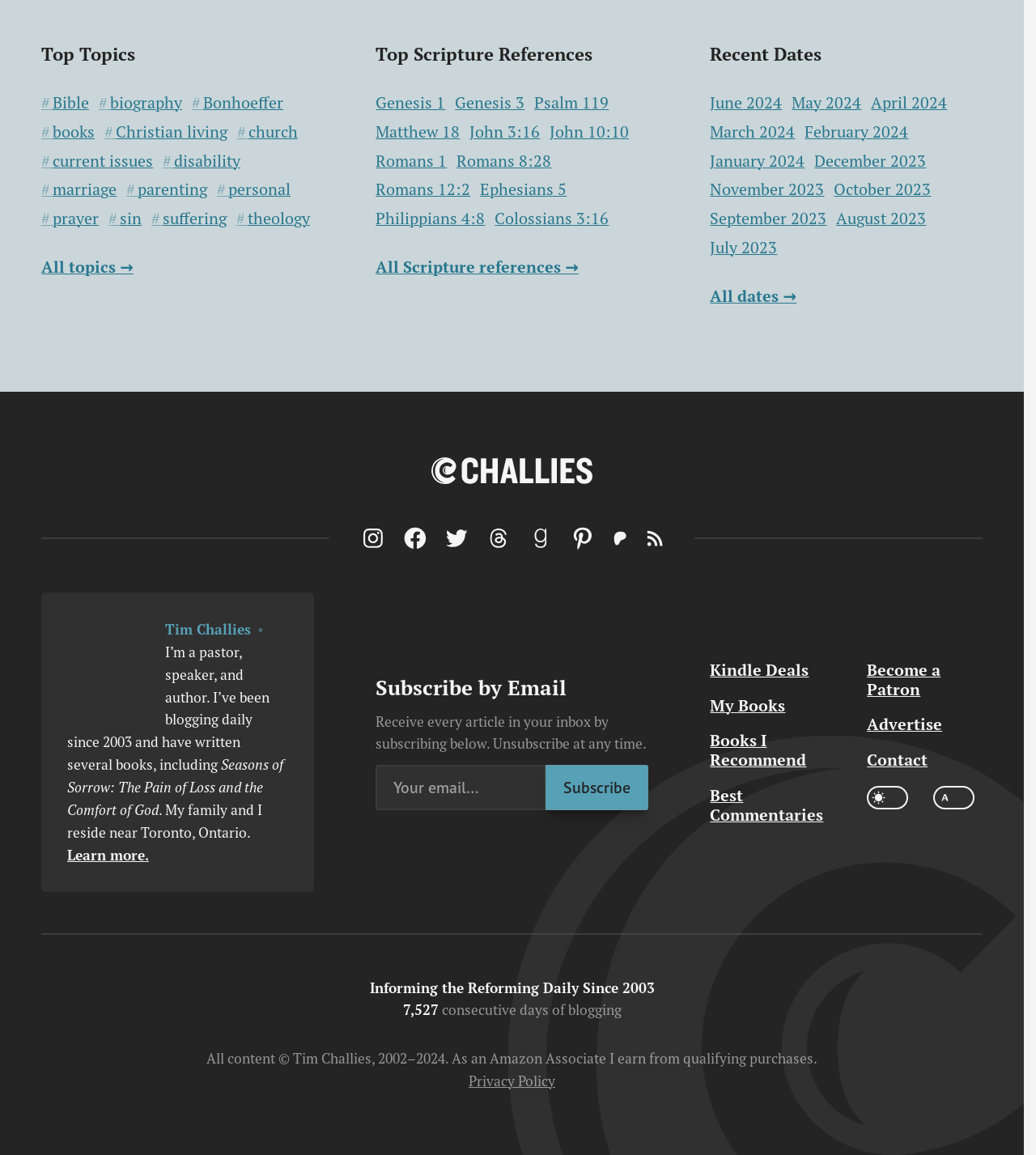Given the following UI element description: "suffering", find the bounding box coordinates in the webpage screenshot.

[0.146, 0.181, 0.219, 0.198]